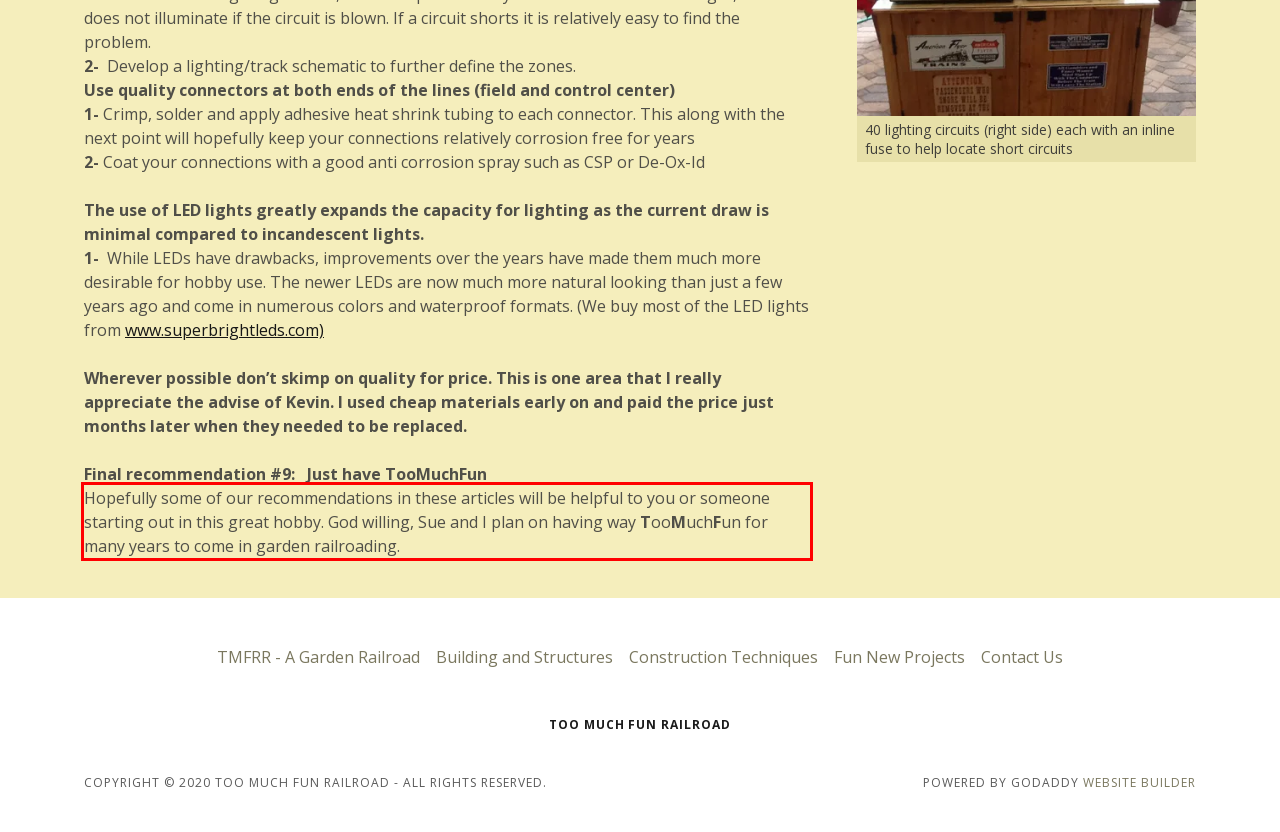Please perform OCR on the text within the red rectangle in the webpage screenshot and return the text content.

Hopefully some of our recommendations in these articles will be helpful to you or someone starting out in this great hobby. God willing, Sue and I plan on having way TooMuchFun for many years to come in garden railroading.